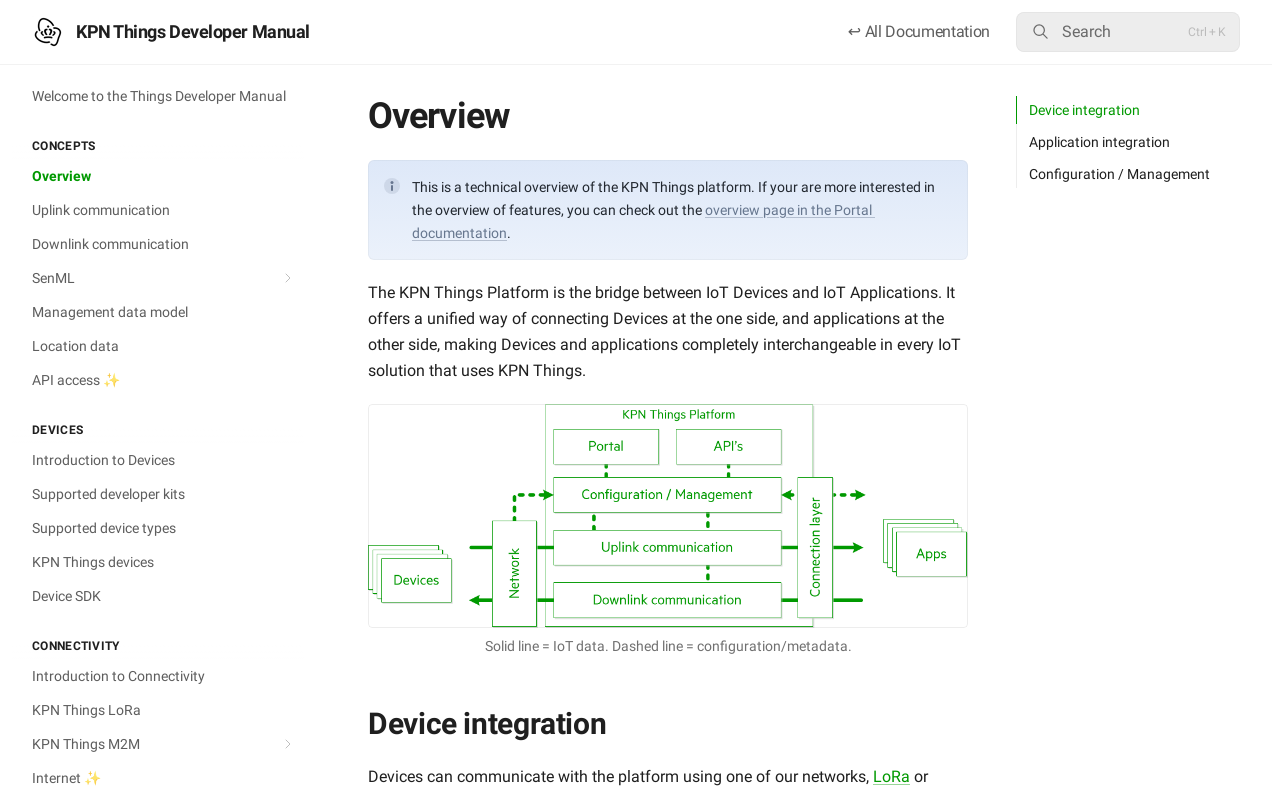Determine the bounding box coordinates of the clickable element to achieve the following action: 'Go to the 'Device integration' page'. Provide the coordinates as four float values between 0 and 1, formatted as [left, top, right, bottom].

[0.794, 0.122, 0.891, 0.158]